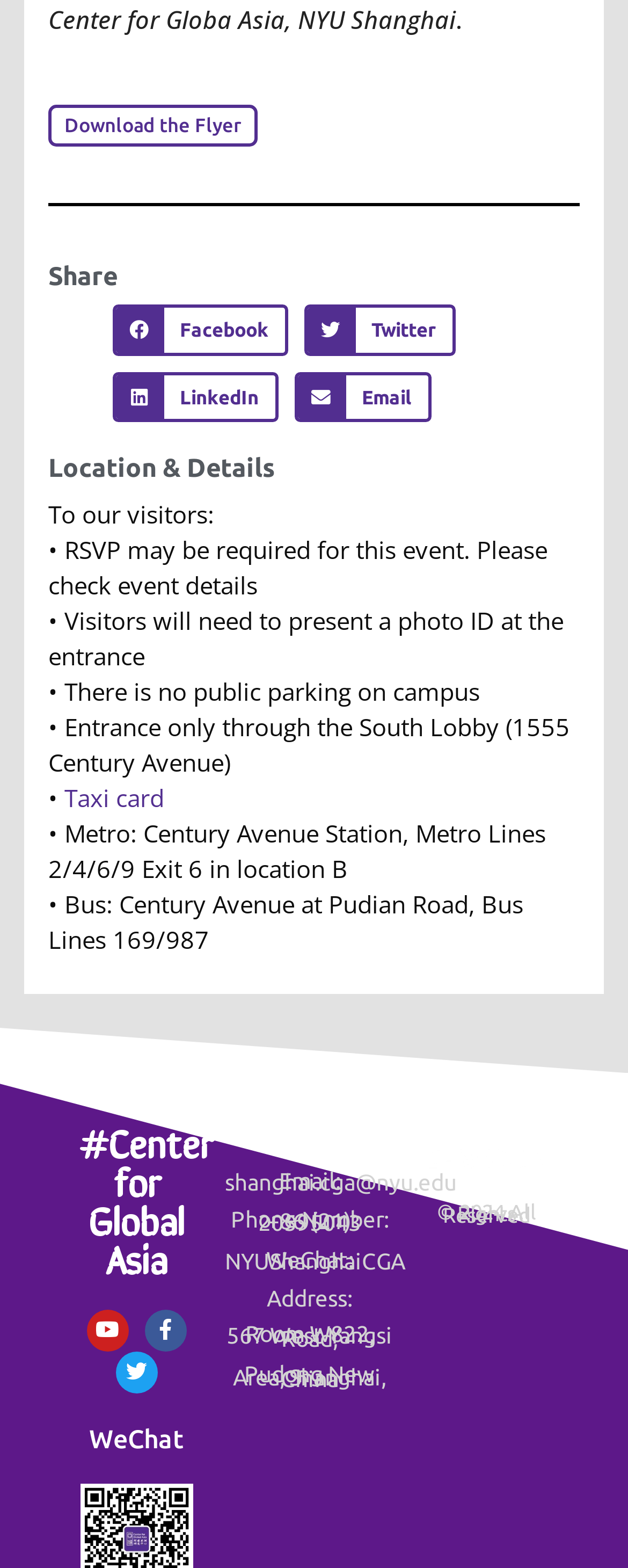Please find the bounding box coordinates for the clickable element needed to perform this instruction: "Visit Youtube channel".

[0.138, 0.835, 0.205, 0.862]